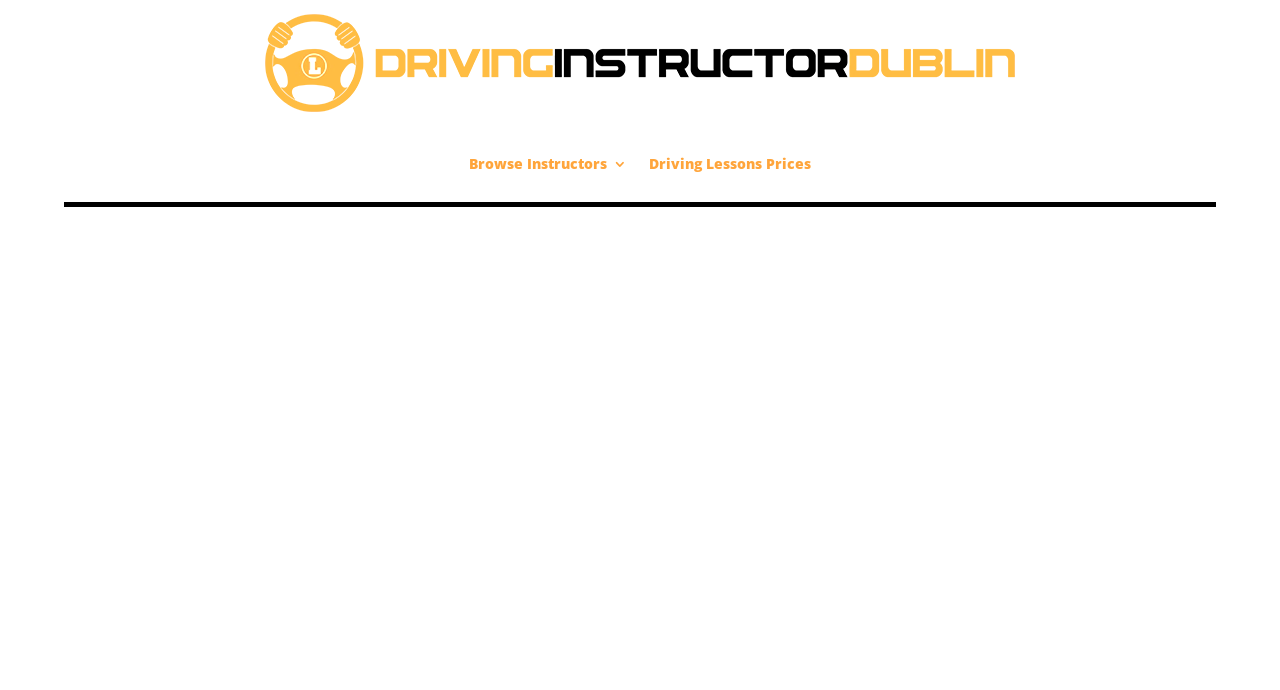Locate the bounding box of the UI element described by: "Driving Lessons Prices" in the given webpage screenshot.

[0.507, 0.183, 0.634, 0.293]